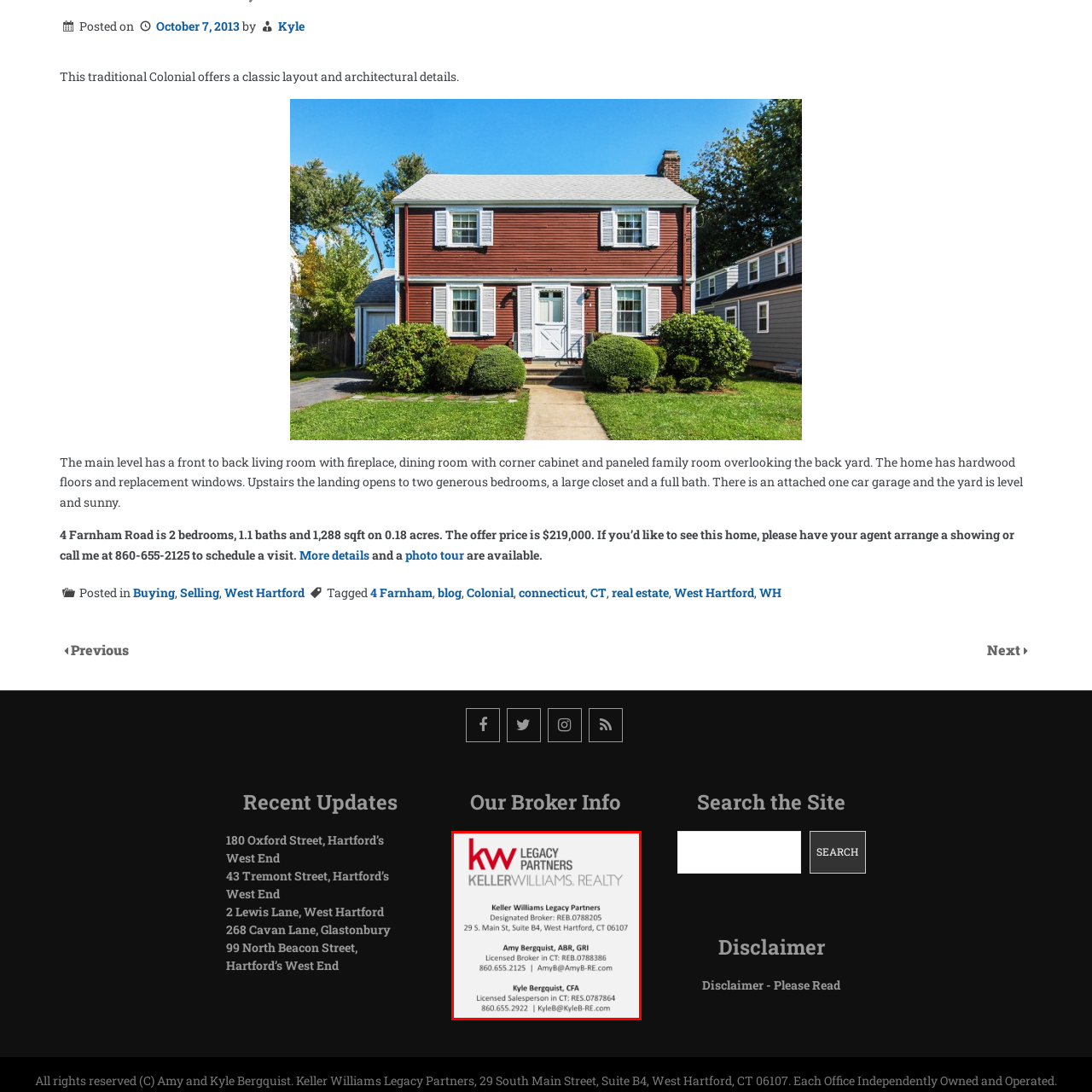Offer a detailed account of the image that is framed by the red bounding box.

This image features the contact information and designation details for "Keller Williams Legacy Partners," a real estate agency located at 29 South Main Street, Suite B4, West Hartford, CT 06107. Prominently displayed at the top is the Keller Williams logo, with the agency's full name highlighted. Below, it lists the names and credentials of two key personnel: Amy Bergquist, who is a licensed broker with the designation of ABR and GRI, and Kyle Bergquist, a licensed salesperson with the designation of CFA. Their respective phone numbers and email addresses are included for direct contact. This image serves as a professional reference for potential clients seeking real estate services from this agency.